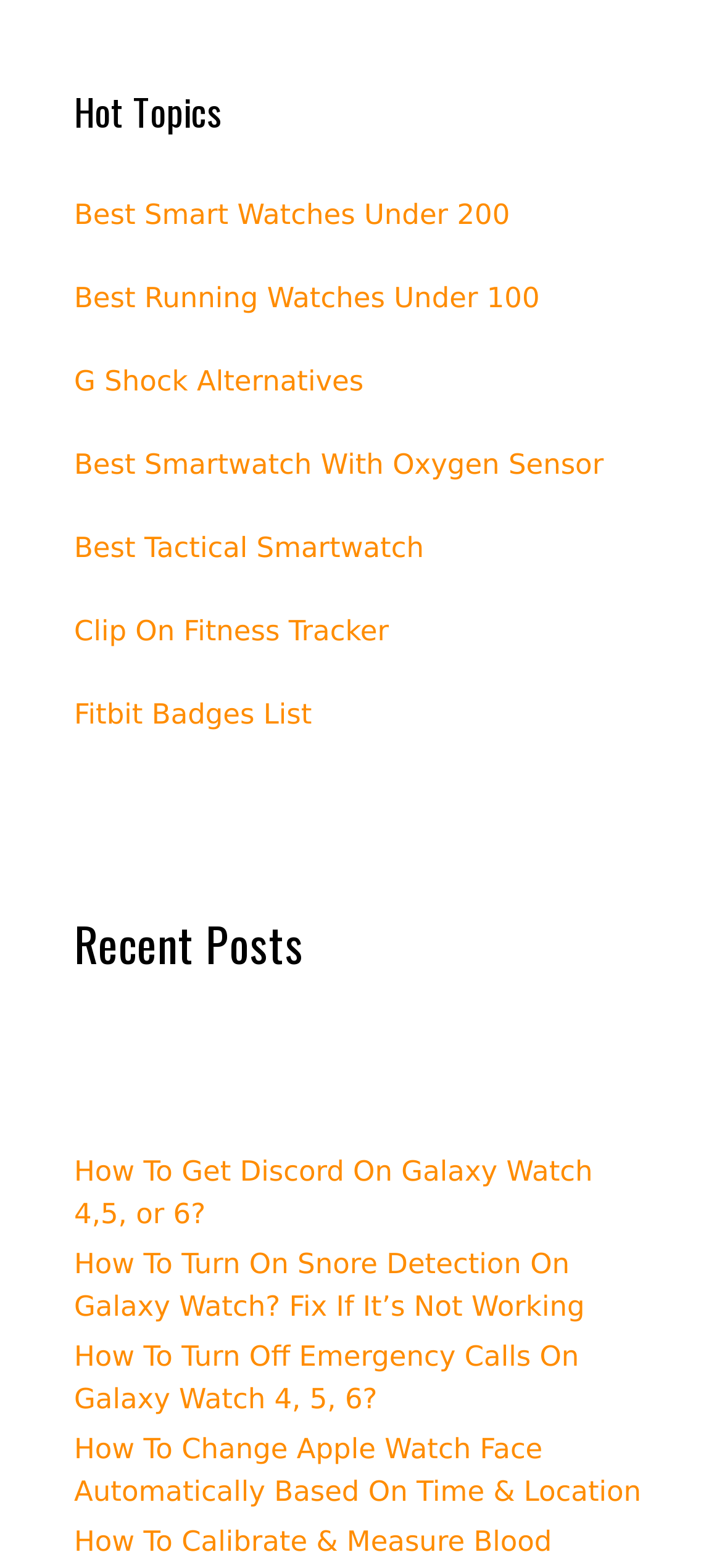Provide a single word or phrase to answer the given question: 
How many recent posts are listed?

4